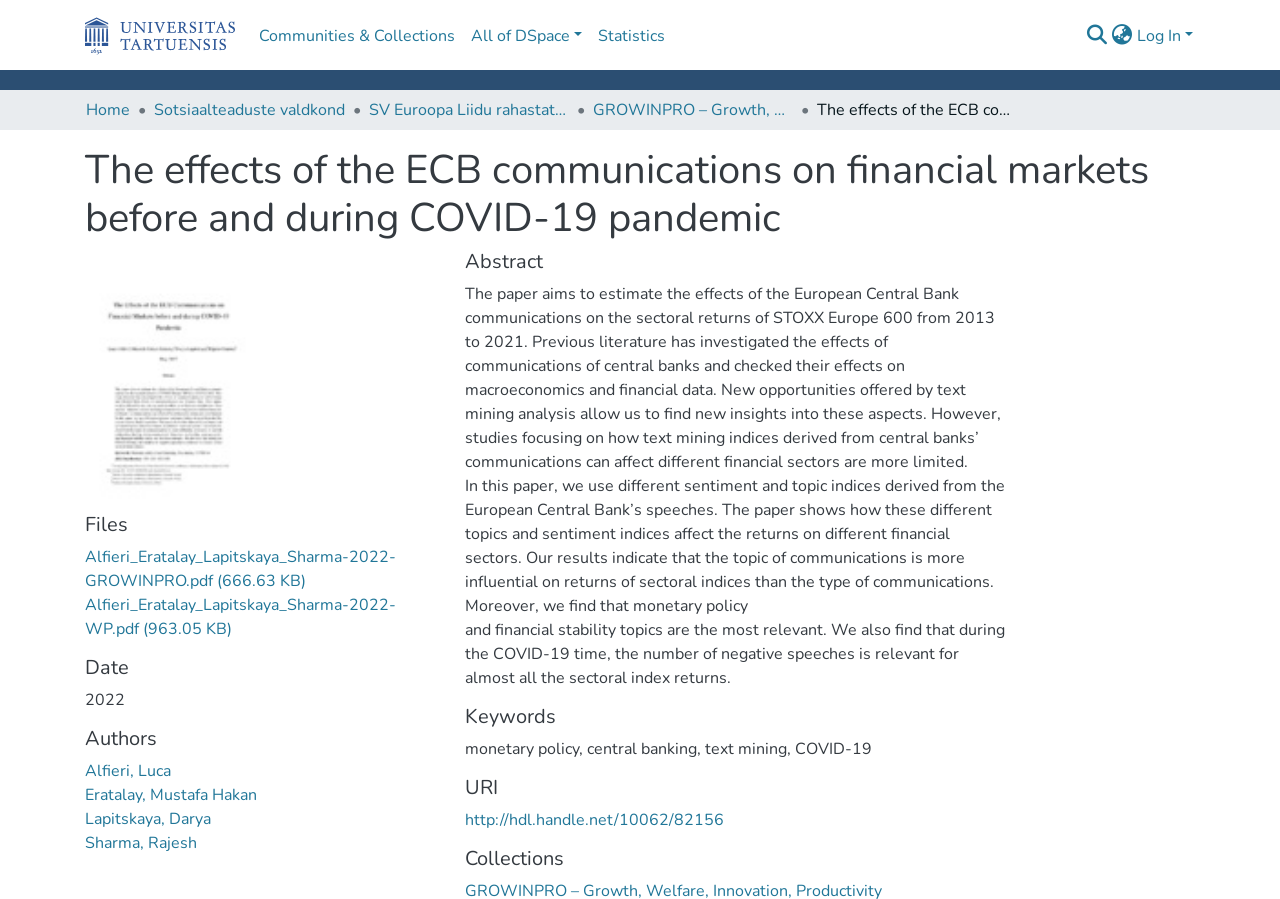What is the file size of the first PDF file?
Answer the question with as much detail as you can, using the image as a reference.

I looked at the link with the text 'Alfieri_Eratalay_Lapitskaya_Sharma-2022-GROWINPRO.pdf' and found the file size mentioned next to it, which is 666.63 KB.